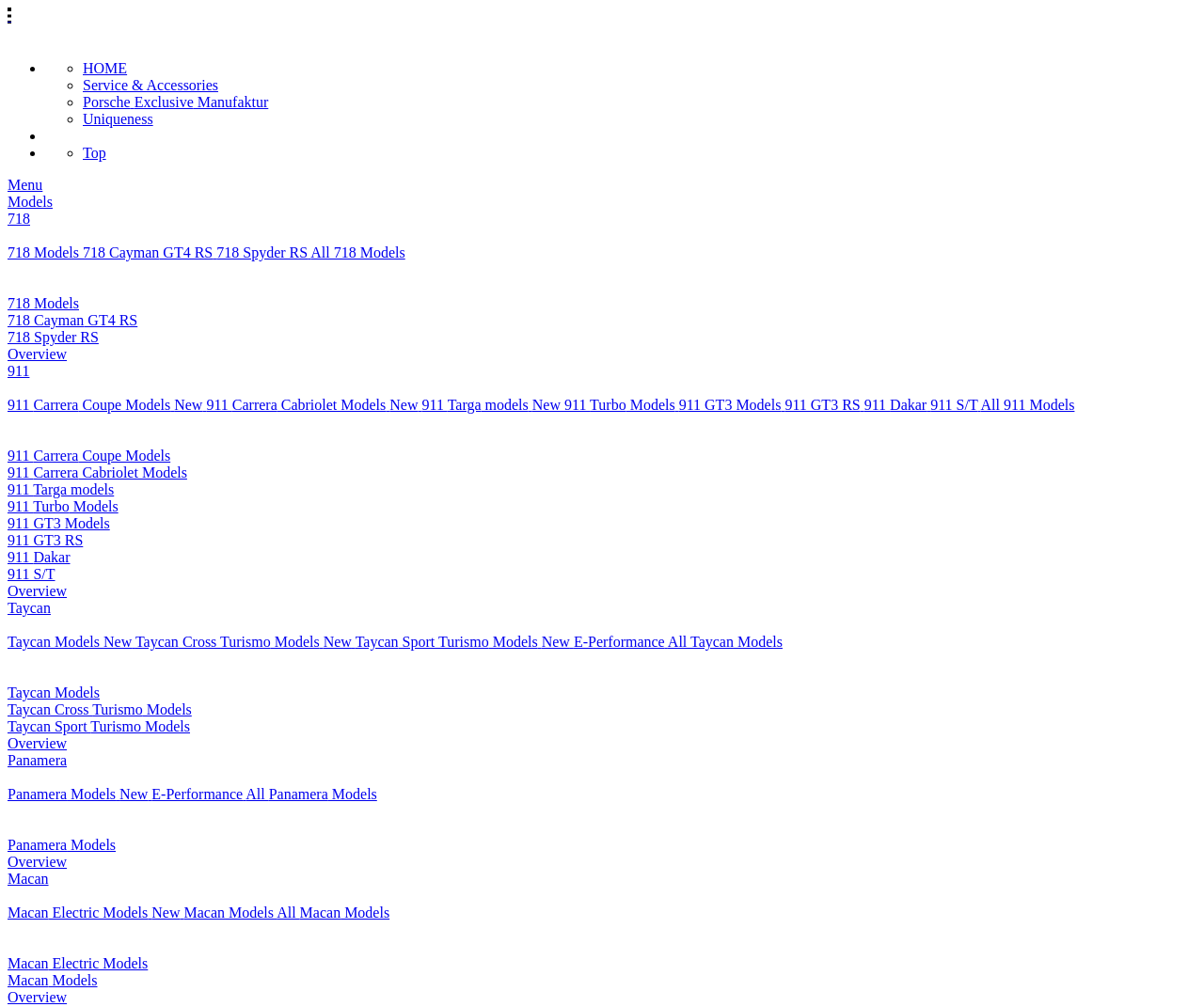Provide a brief response using a word or short phrase to this question:
What is the first model listed under 718?

718 Cayman GT4 RS